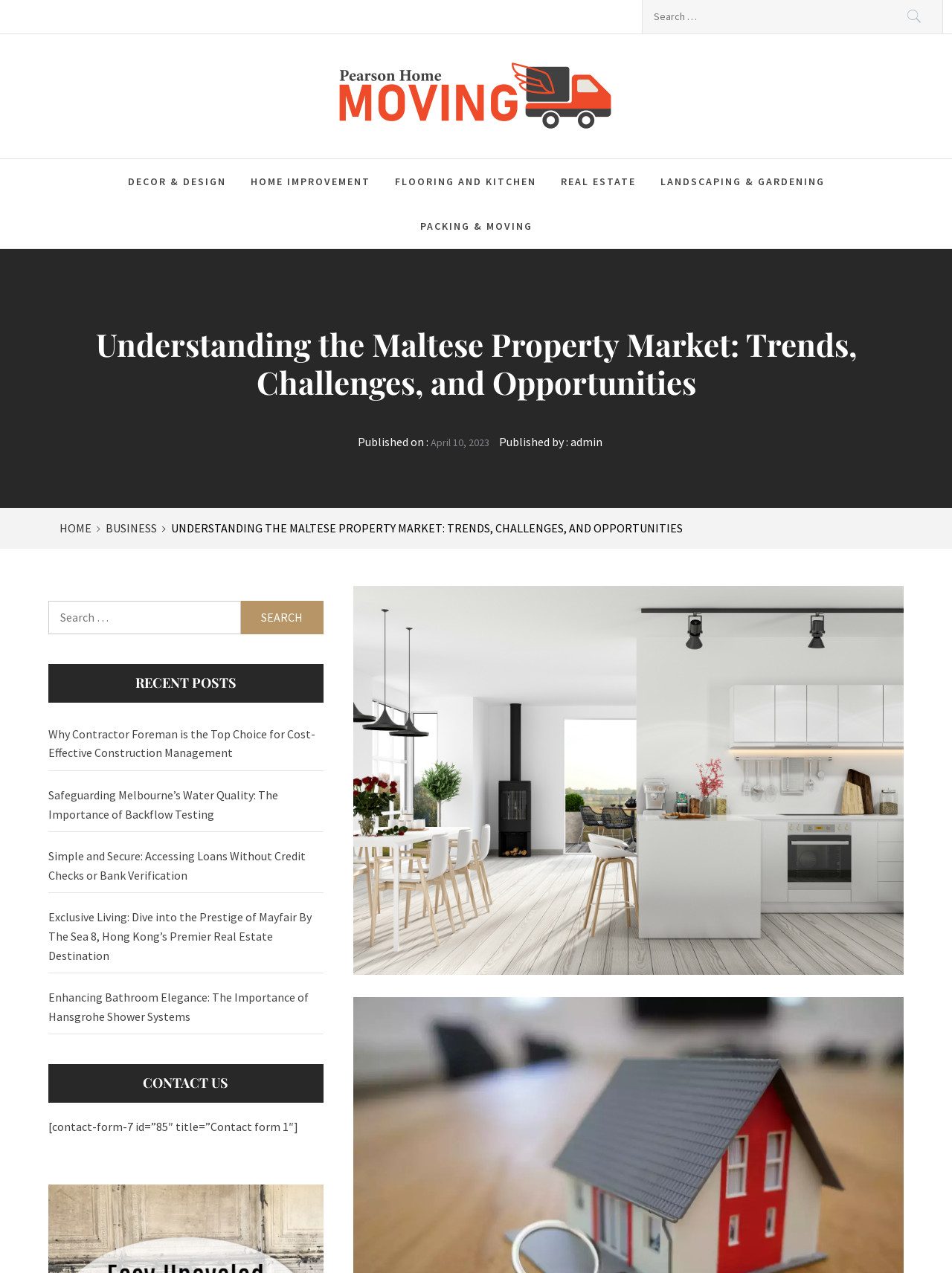By analyzing the image, answer the following question with a detailed response: What is the date of publication of the current article?

I determined the answer by looking at the link element with the text 'April 10, 2023' which is associated with the 'Published on' label, indicating the date of publication of the current article.